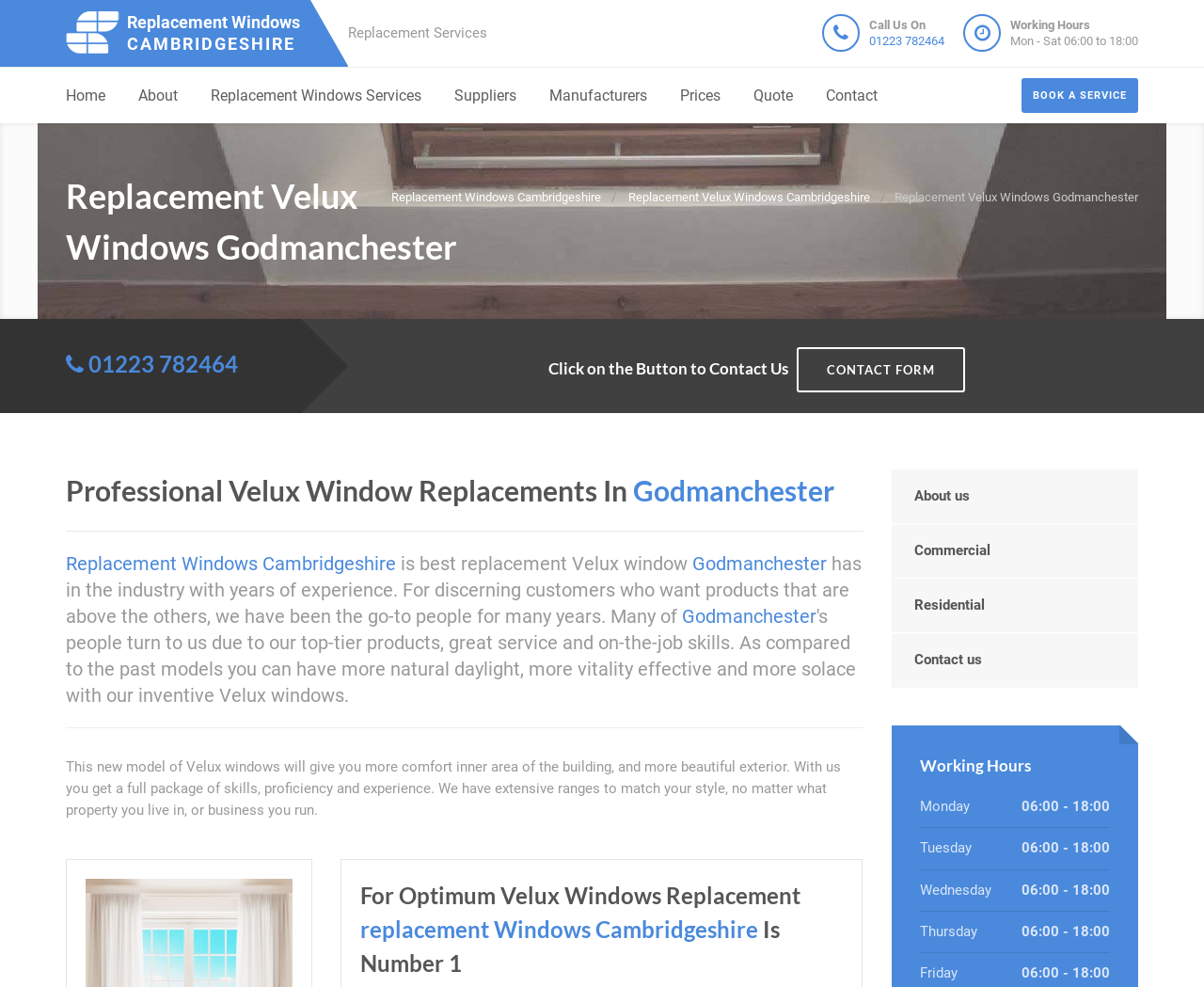Answer the question below with a single word or a brief phrase: 
What service can be booked through the website?

Replacement service